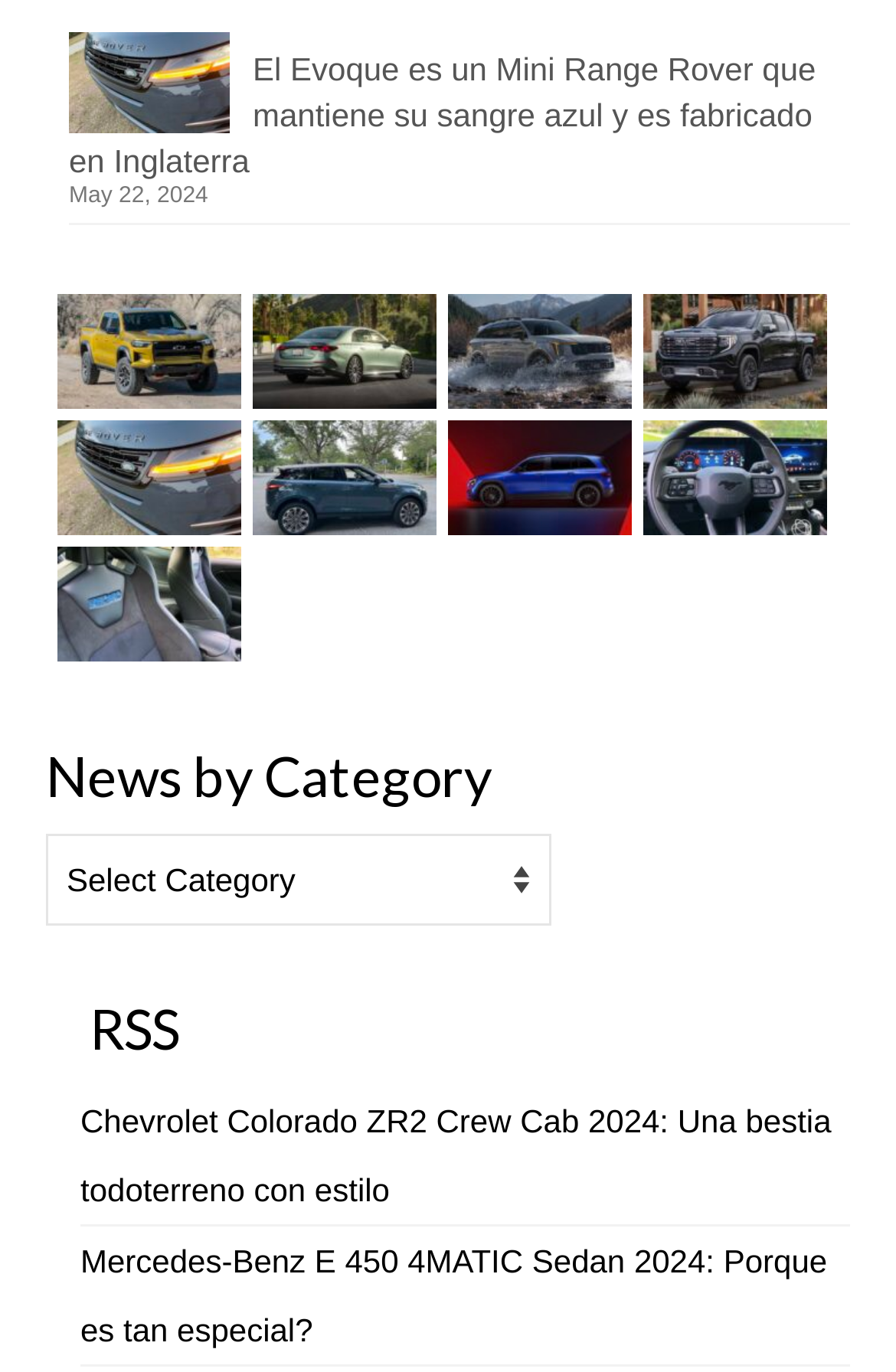Please respond to the question with a concise word or phrase:
How are the news articles organized on the webpage?

In rows